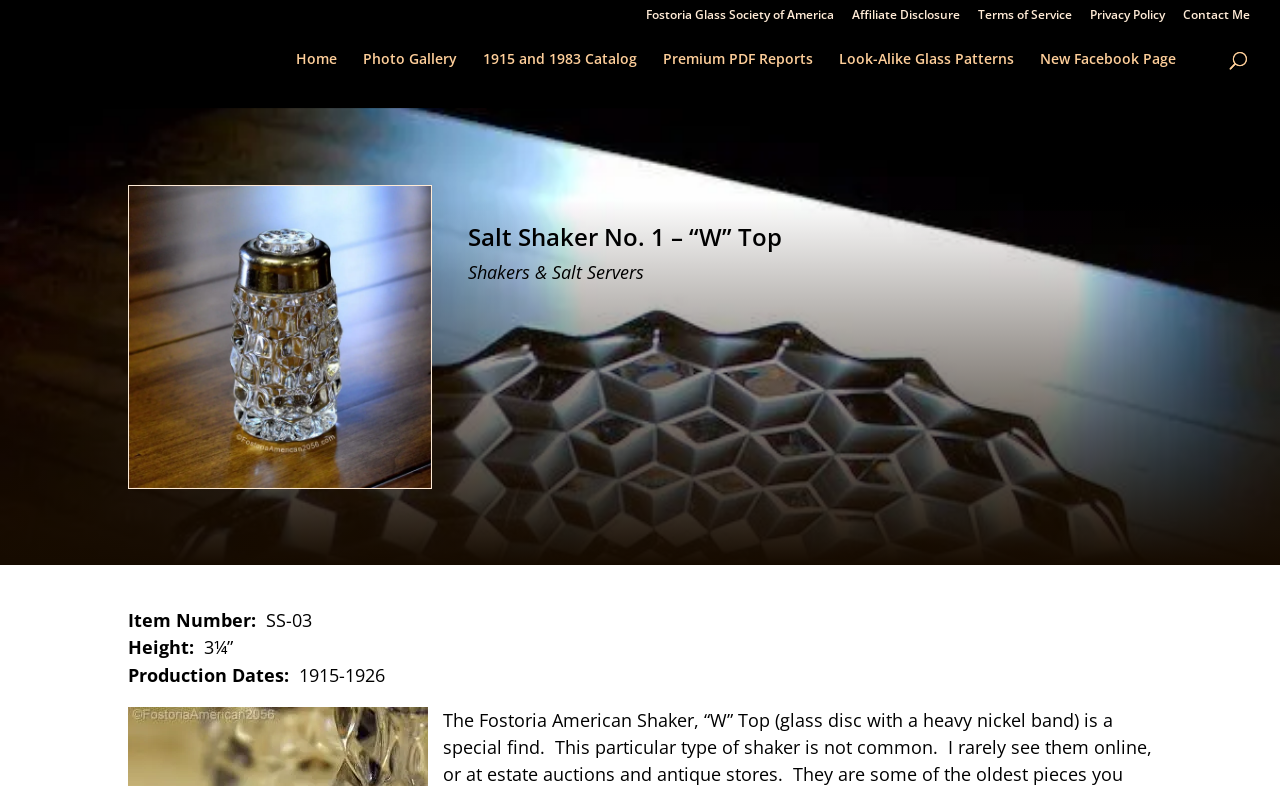Please identify the bounding box coordinates for the region that you need to click to follow this instruction: "View Photo Gallery".

[0.284, 0.066, 0.357, 0.112]